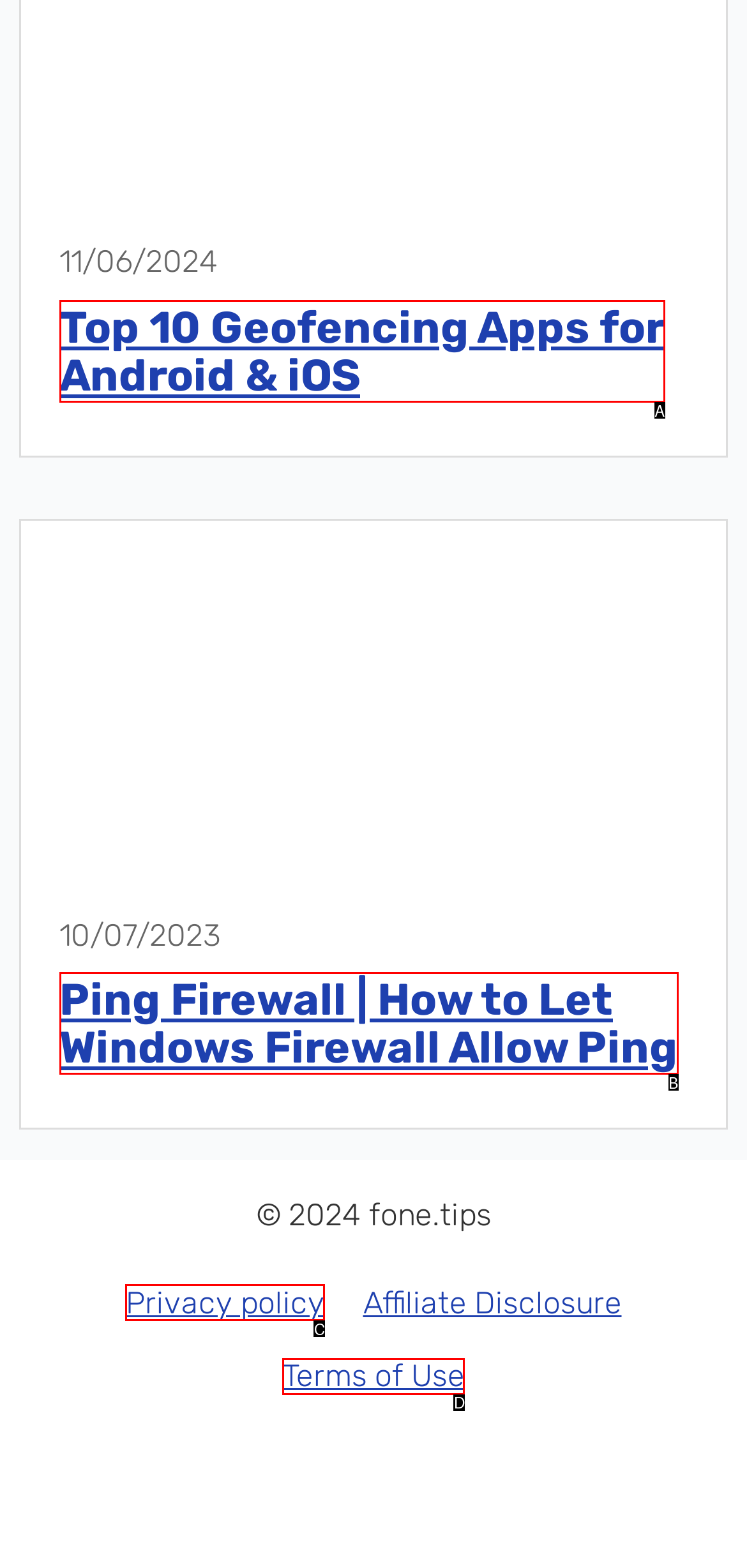Select the HTML element that corresponds to the description: Terms of Use. Reply with the letter of the correct option.

D